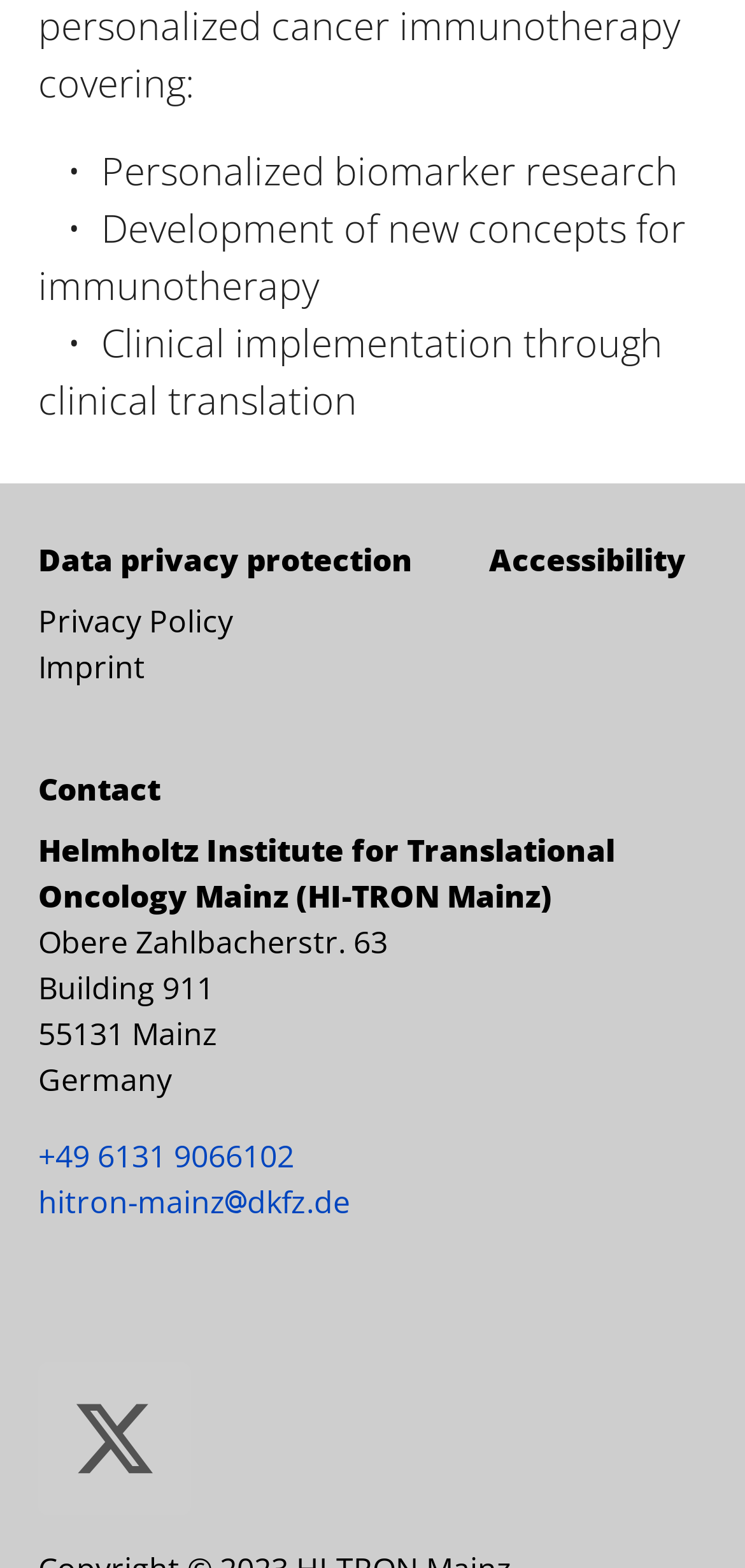Examine the image carefully and respond to the question with a detailed answer: 
What is the address of HI-TRON Mainz?

The address of HI-TRON Mainz can be found in the contact section of the webpage, which is Obere Zahlbacherstr. 63, Building 911, 55131 Mainz, Germany.